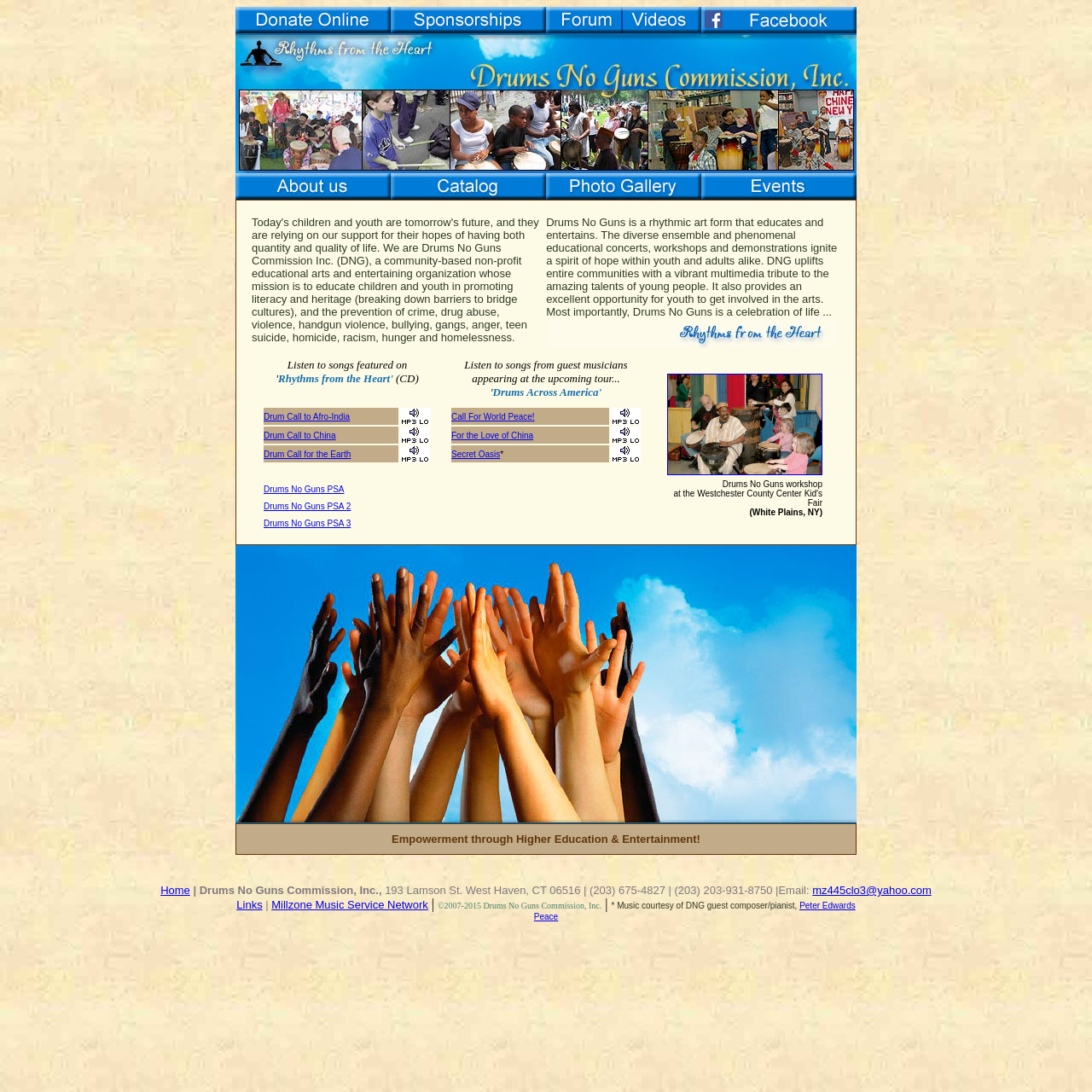Please find the bounding box coordinates of the element that must be clicked to perform the given instruction: "Click the link to learn about Drums No Guns Commission Inc.". The coordinates should be four float numbers from 0 to 1, i.e., [left, top, right, bottom].

[0.216, 0.007, 0.358, 0.021]